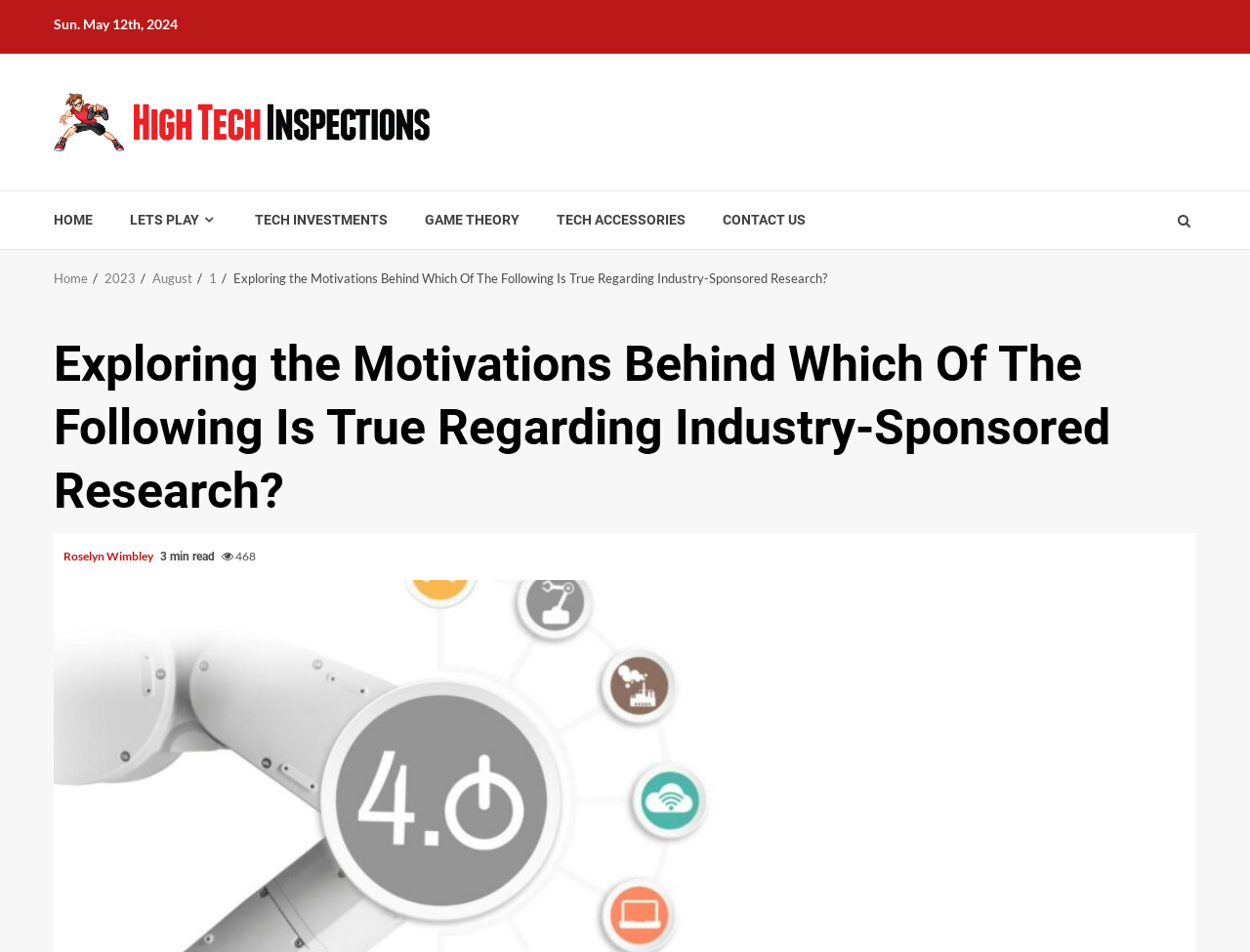How long does it take to read the article?
Please use the visual content to give a single word or phrase answer.

3 min